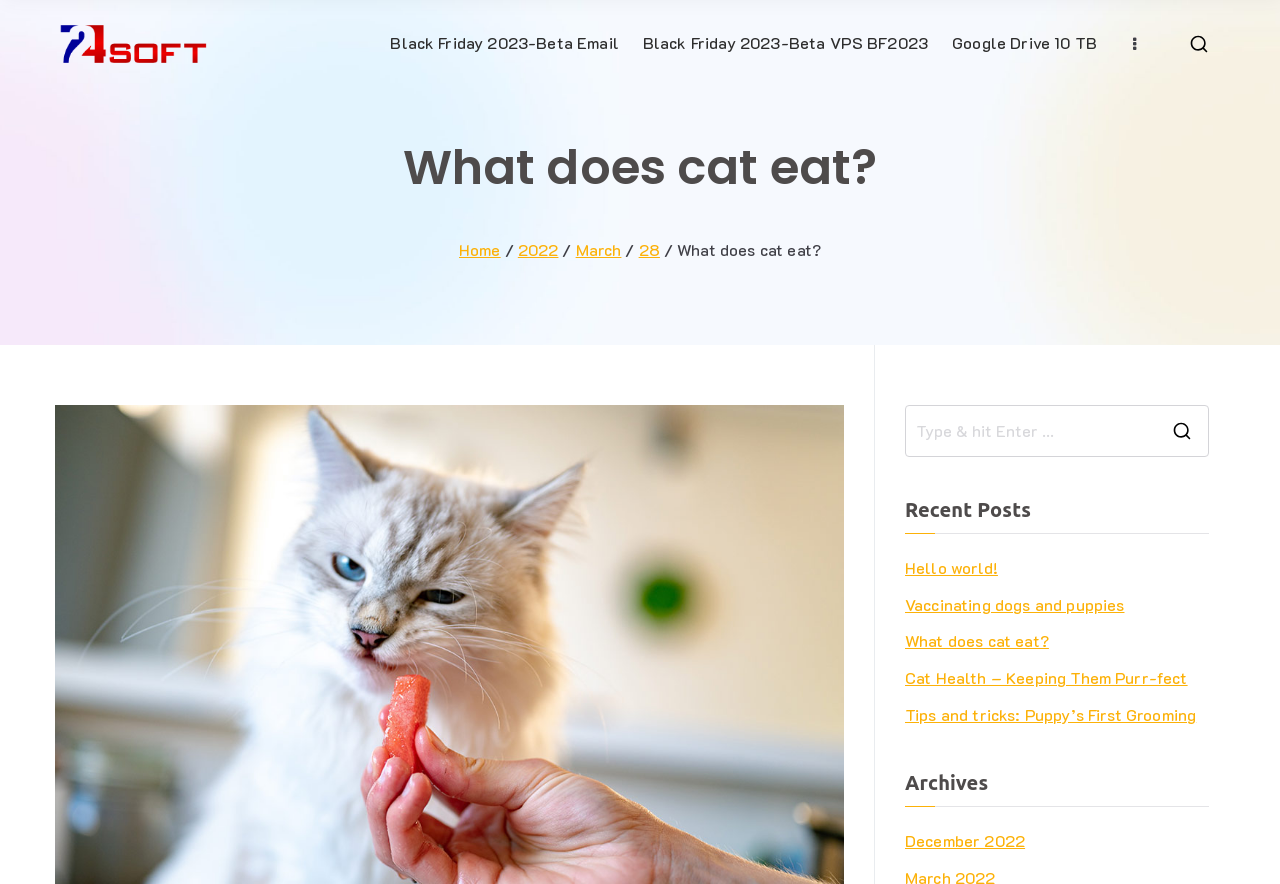Please identify the bounding box coordinates of the element I need to click to follow this instruction: "read recent post 'Hello world!'".

[0.707, 0.626, 0.78, 0.659]